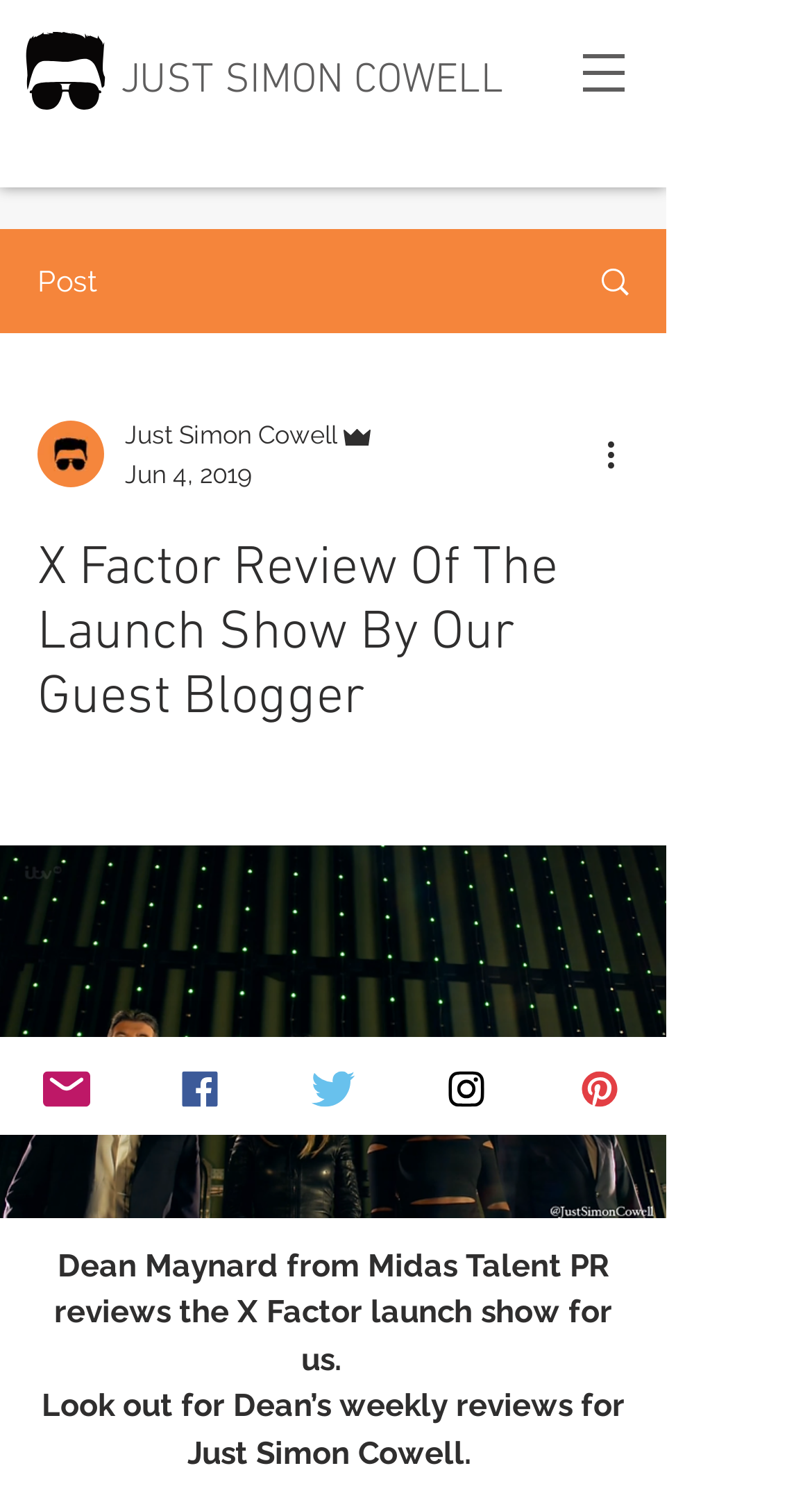What is the topic of the blog post?
Please give a detailed and thorough answer to the question, covering all relevant points.

The topic of the blog post can be determined by reading the text 'Dean Maynard from Midas Talent PR reviews the X Factor launch show for us.' which is a part of the blog post content.